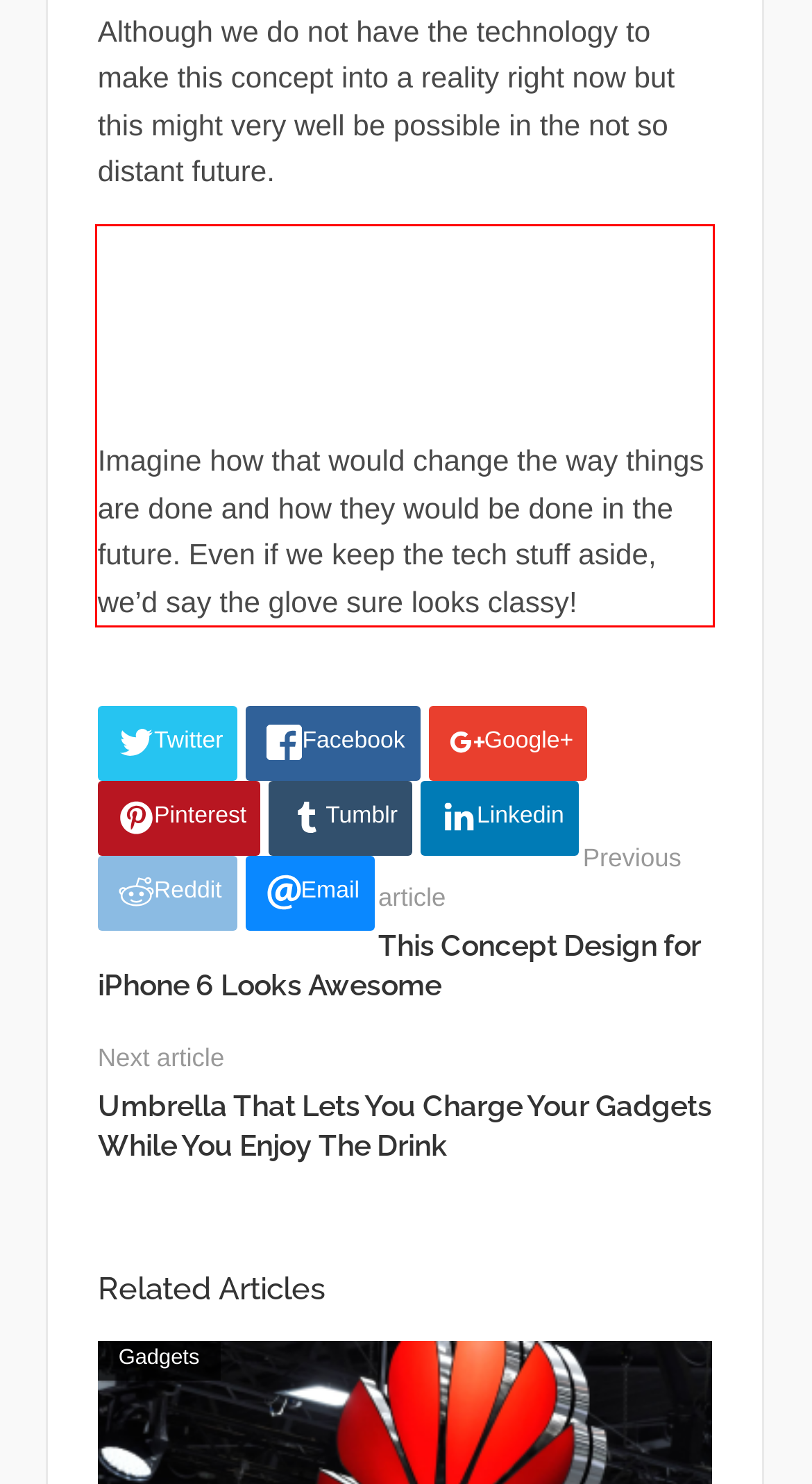You are provided with a screenshot of a webpage featuring a red rectangle bounding box. Extract the text content within this red bounding box using OCR.

Imagine how that would change the way things are done and how they would be done in the future. Even if we keep the tech stuff aside, we’d say the glove sure looks classy!